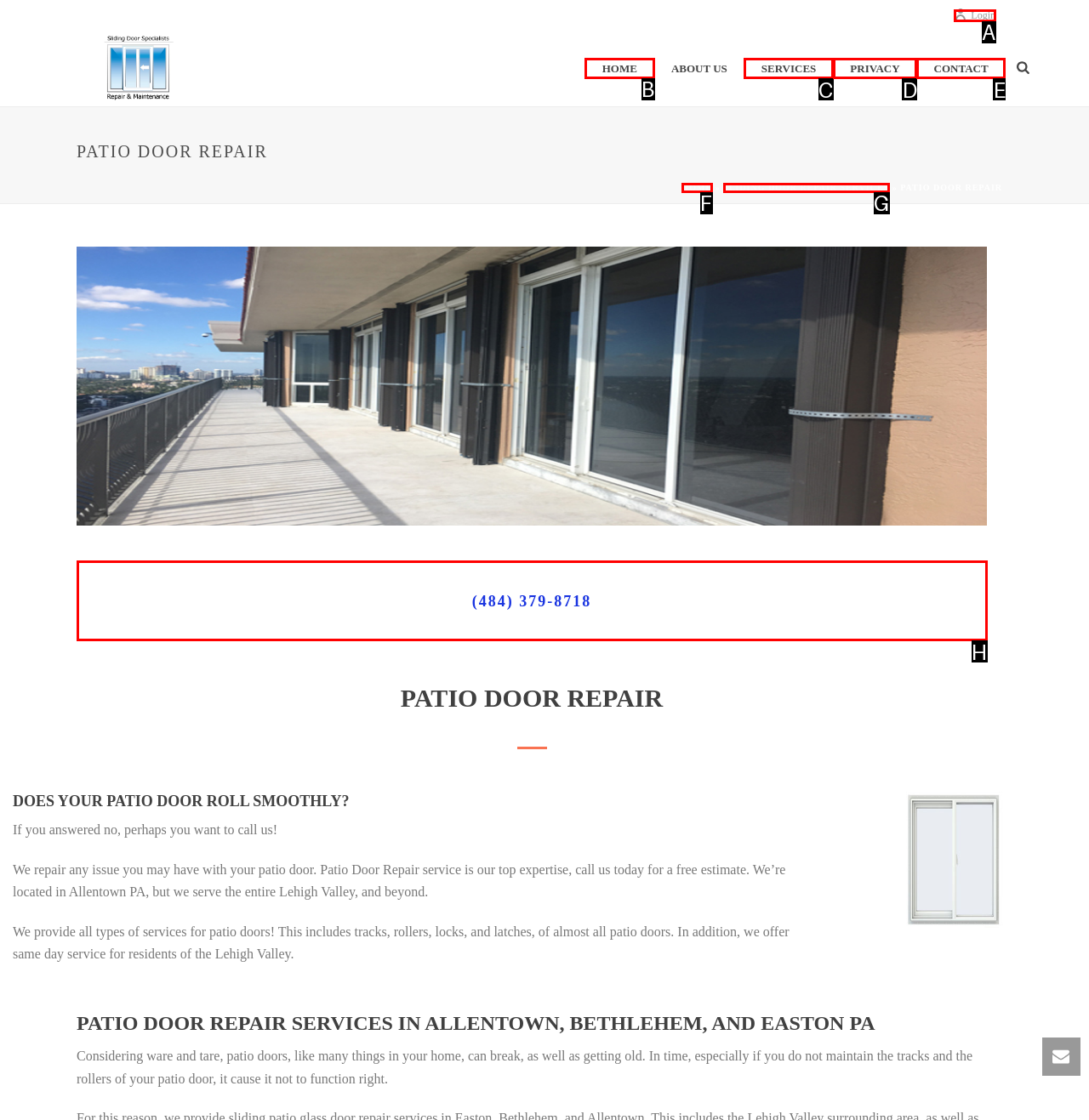Which UI element should you click on to achieve the following task: Navigate to the HOME page? Provide the letter of the correct option.

B